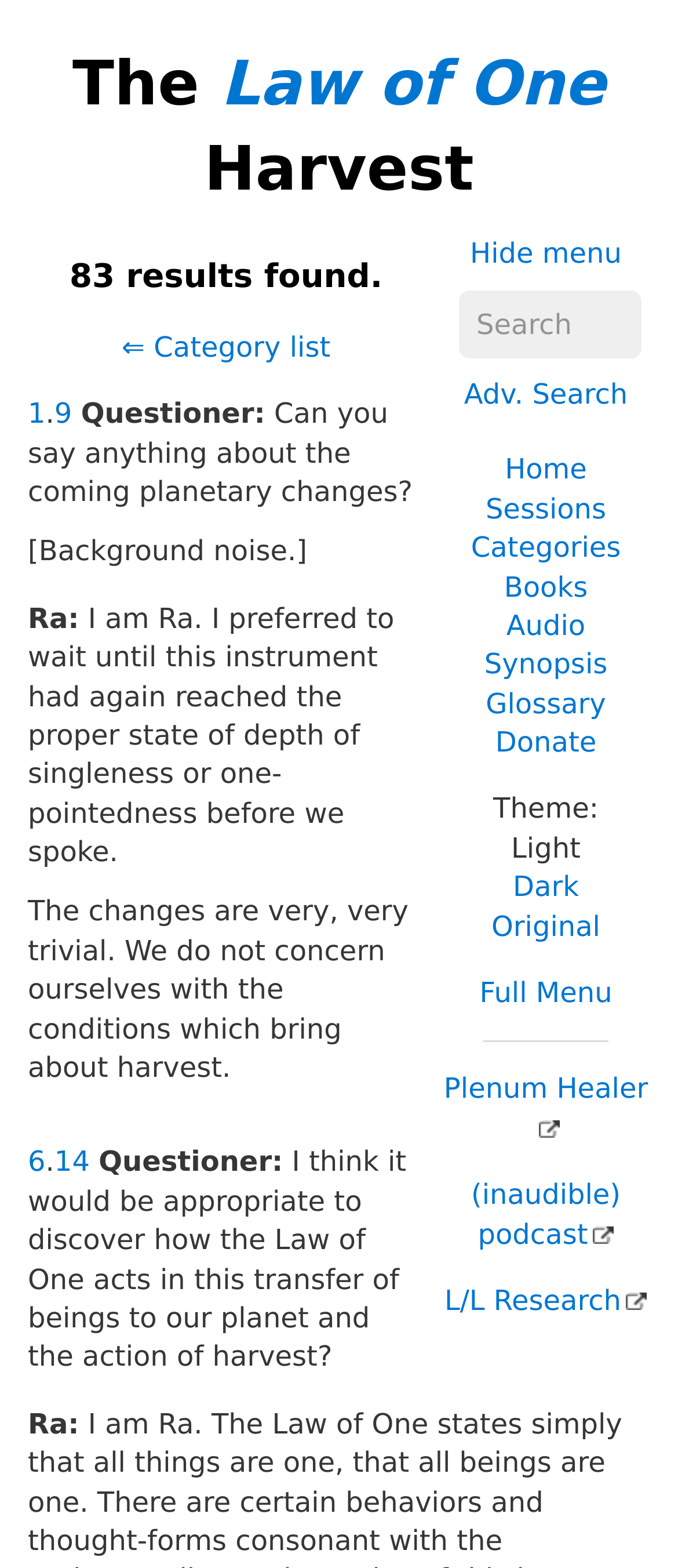Locate the bounding box coordinates of the clickable area needed to fulfill the instruction: "Search for something".

[0.677, 0.185, 0.946, 0.228]